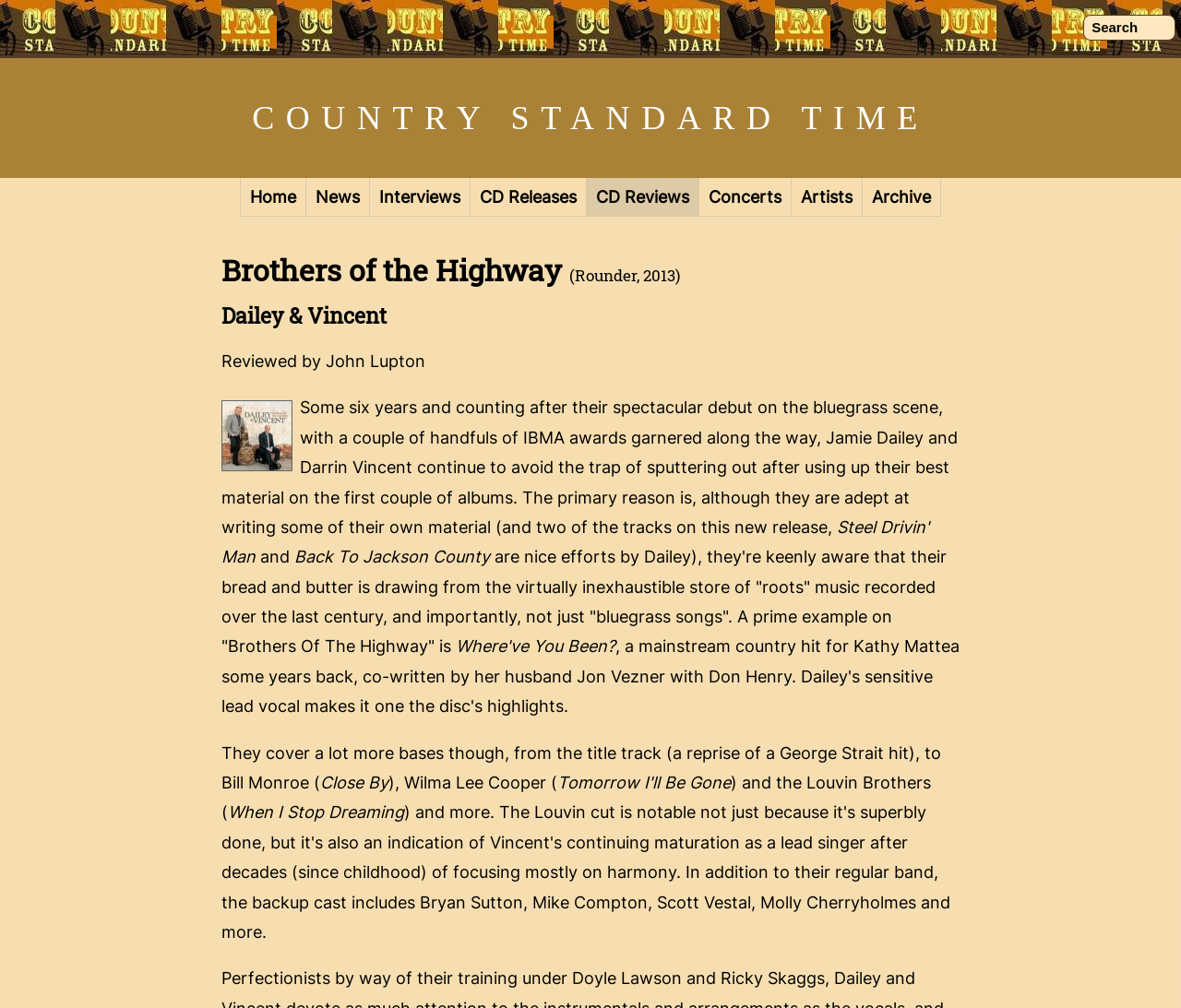Locate the bounding box of the UI element based on this description: "input value=" Search" name="q" value="Search"". Provide four float numbers between 0 and 1 as [left, top, right, bottom].

[0.917, 0.015, 0.995, 0.04]